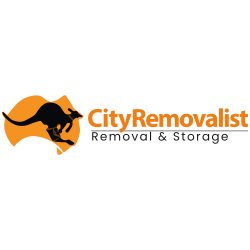Elaborate on the image by describing it in detail.

The image features the logo of CityRemovalist, a company specializing in removal and storage services. The logo prominently displays a stylized kangaroo, symbolizing agility and efficiency, positioned against a vibrant orange background that signifies energy and warmth. The company name, "CityRemovalist," is prominently featured in bold, modern lettering, followed by the tagline "Removal & Storage," indicating the comprehensive nature of their services. This logo reflects the brand's commitment to providing reliable and swift moving solutions for its customers.